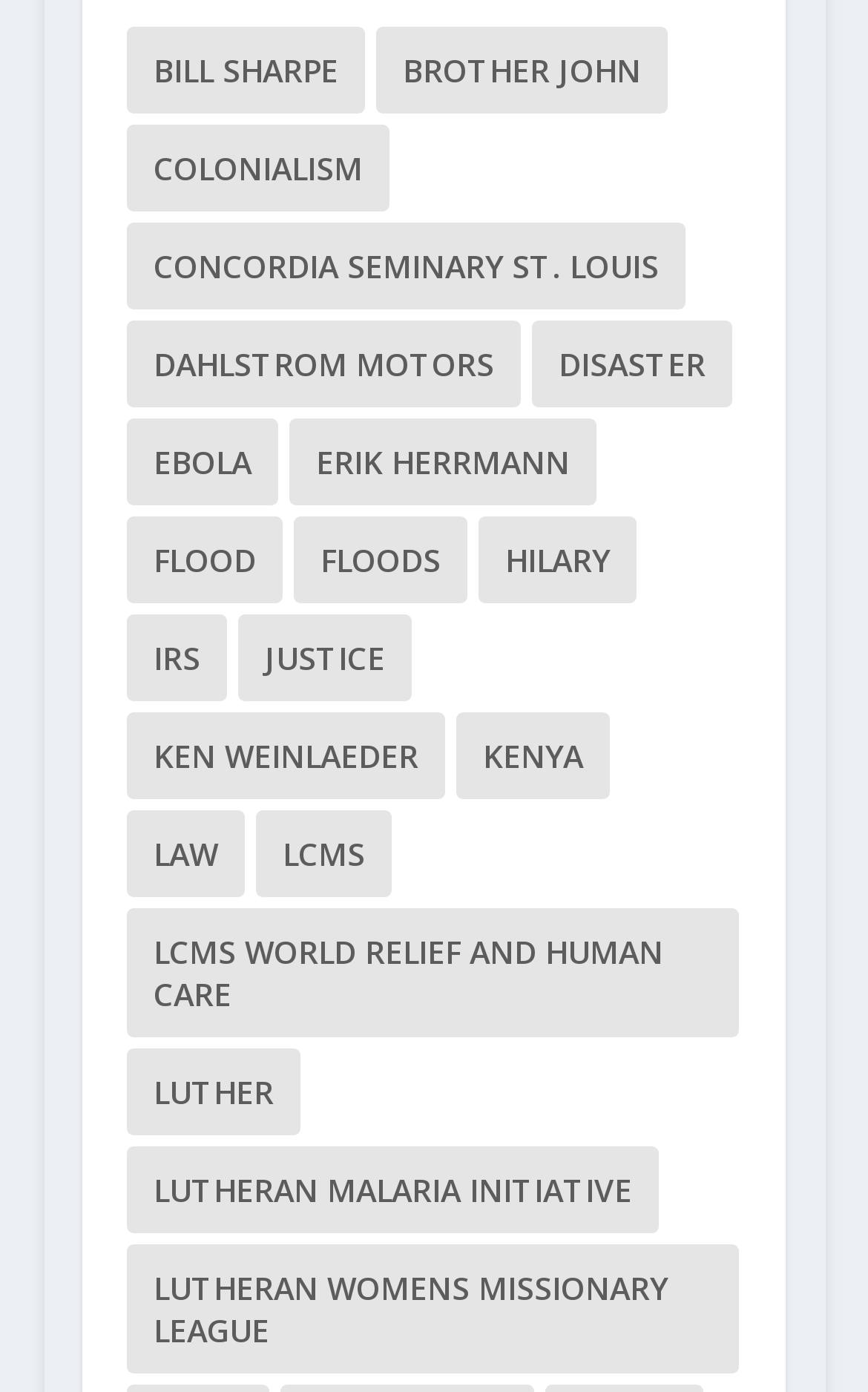How many links have only 2 items?
Please answer the question as detailed as possible.

By counting the number of links with 2 items, I found 11 links that meet this criteria. These links can be identified by looking at the text of each link and counting the number of items in parentheses.